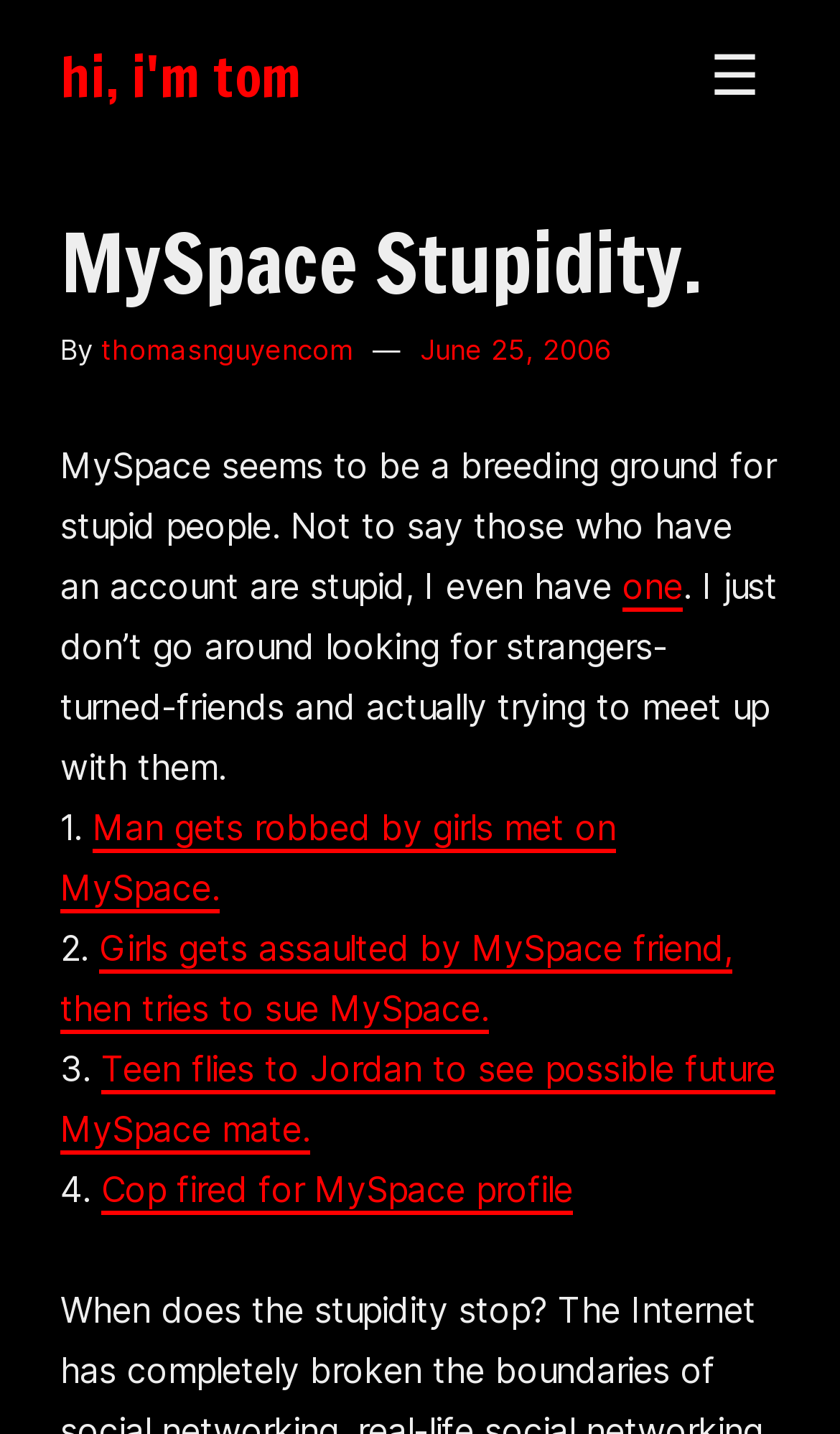Provide a brief response to the question using a single word or phrase: 
What is the date mentioned in the webpage?

June 25, 2006